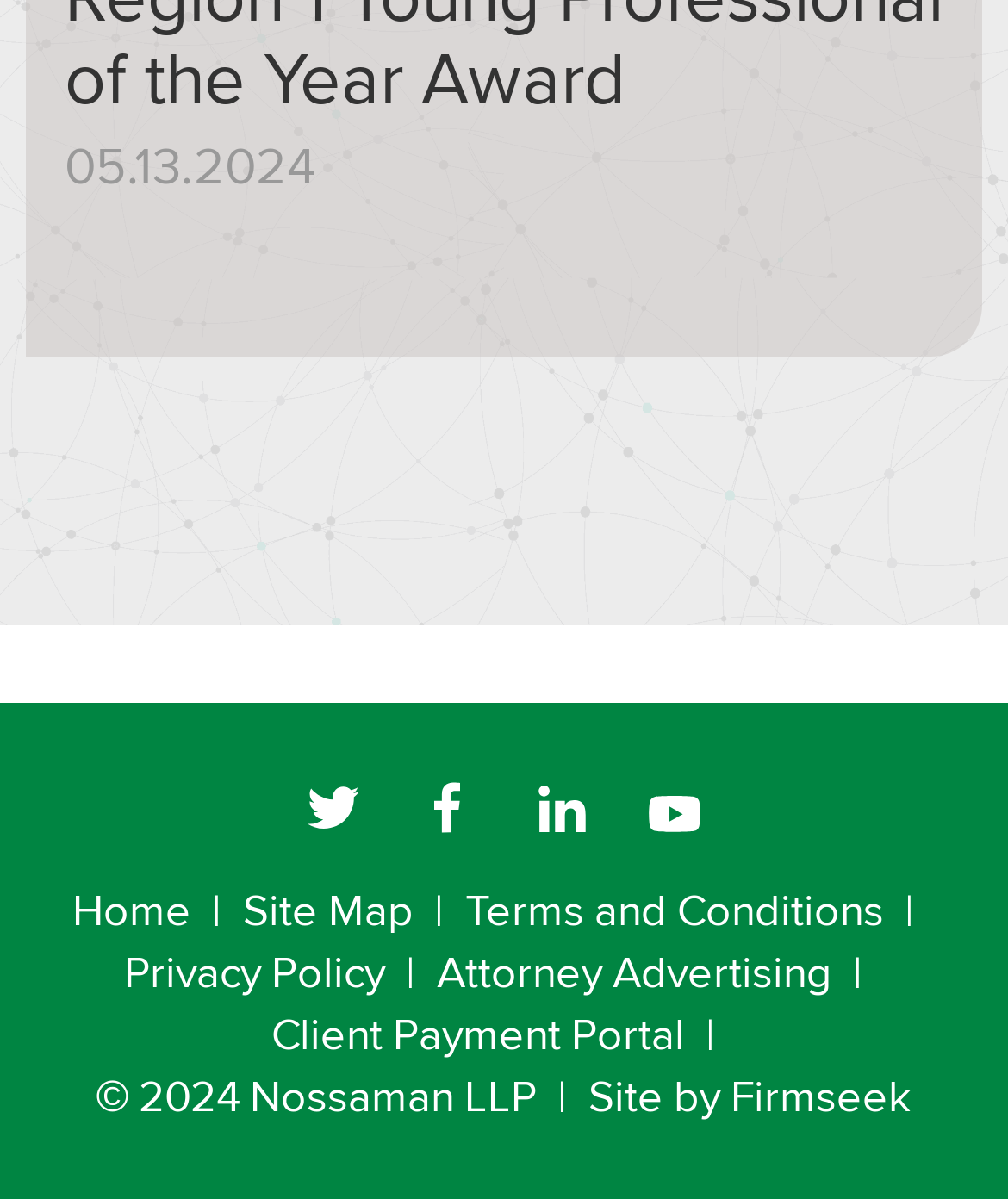Please identify the bounding box coordinates of the element I need to click to follow this instruction: "Click on Industrial Labels".

None